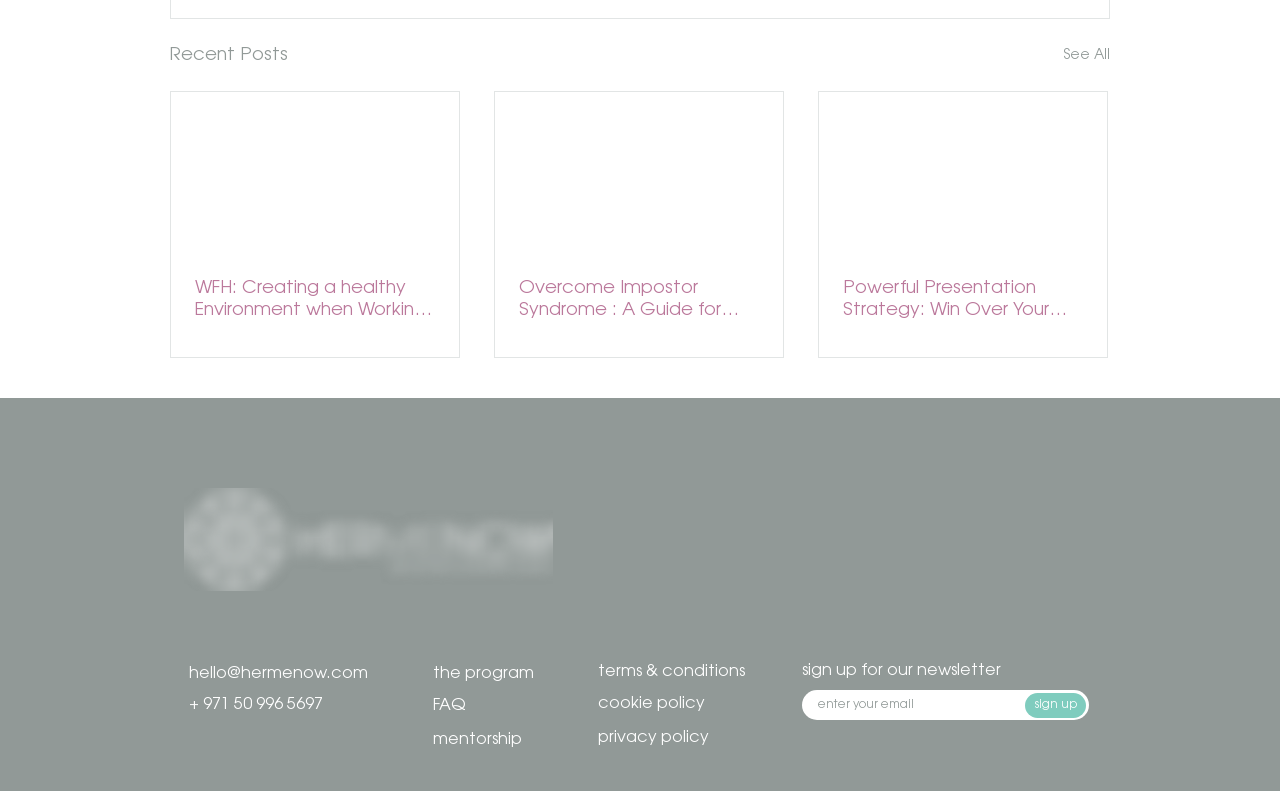Identify the bounding box coordinates for the UI element that matches this description: "mentorship".

[0.338, 0.919, 0.408, 0.948]